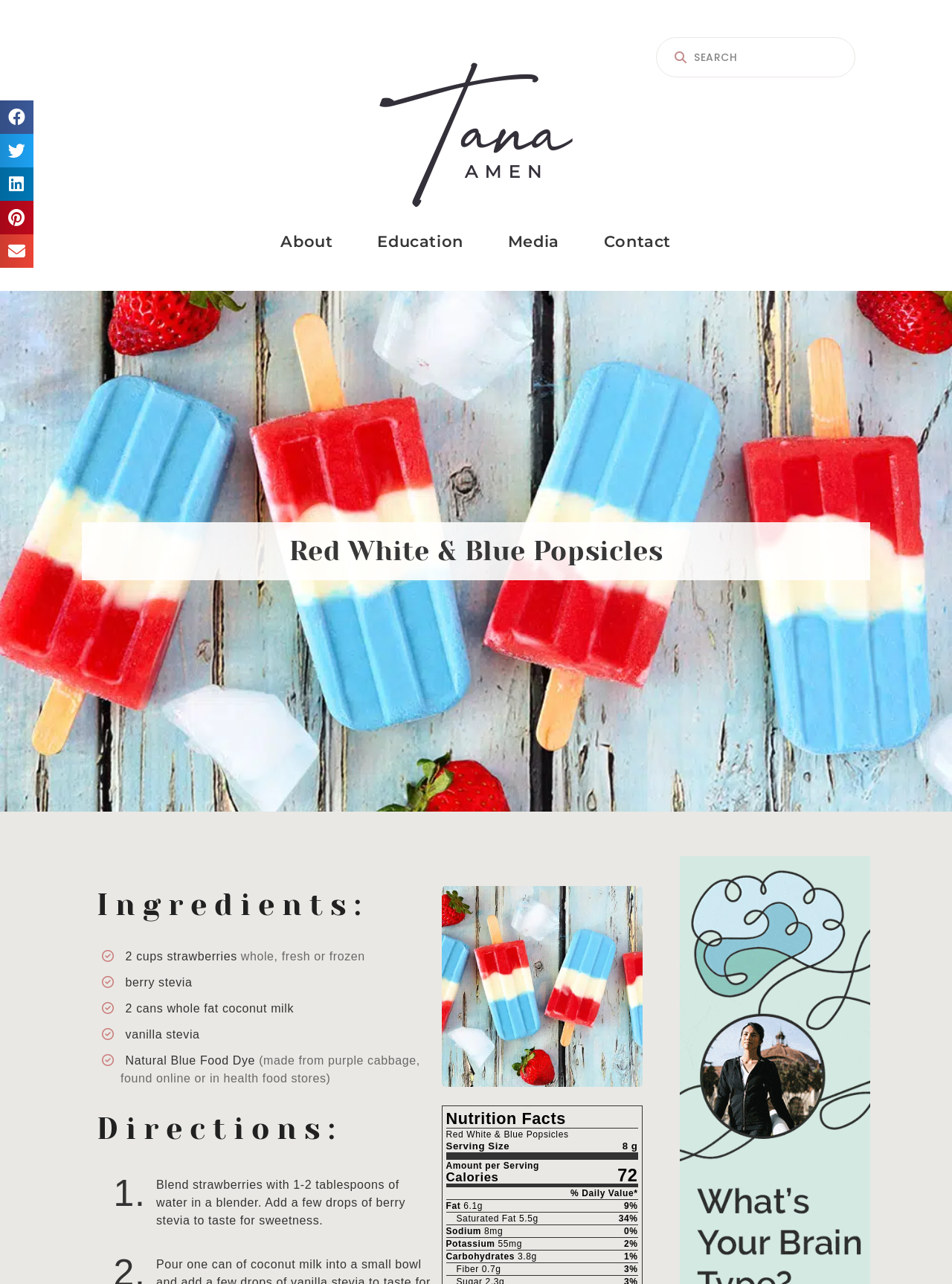Identify the bounding box coordinates of the clickable section necessary to follow the following instruction: "Share on Facebook". The coordinates should be presented as four float numbers from 0 to 1, i.e., [left, top, right, bottom].

[0.0, 0.078, 0.035, 0.104]